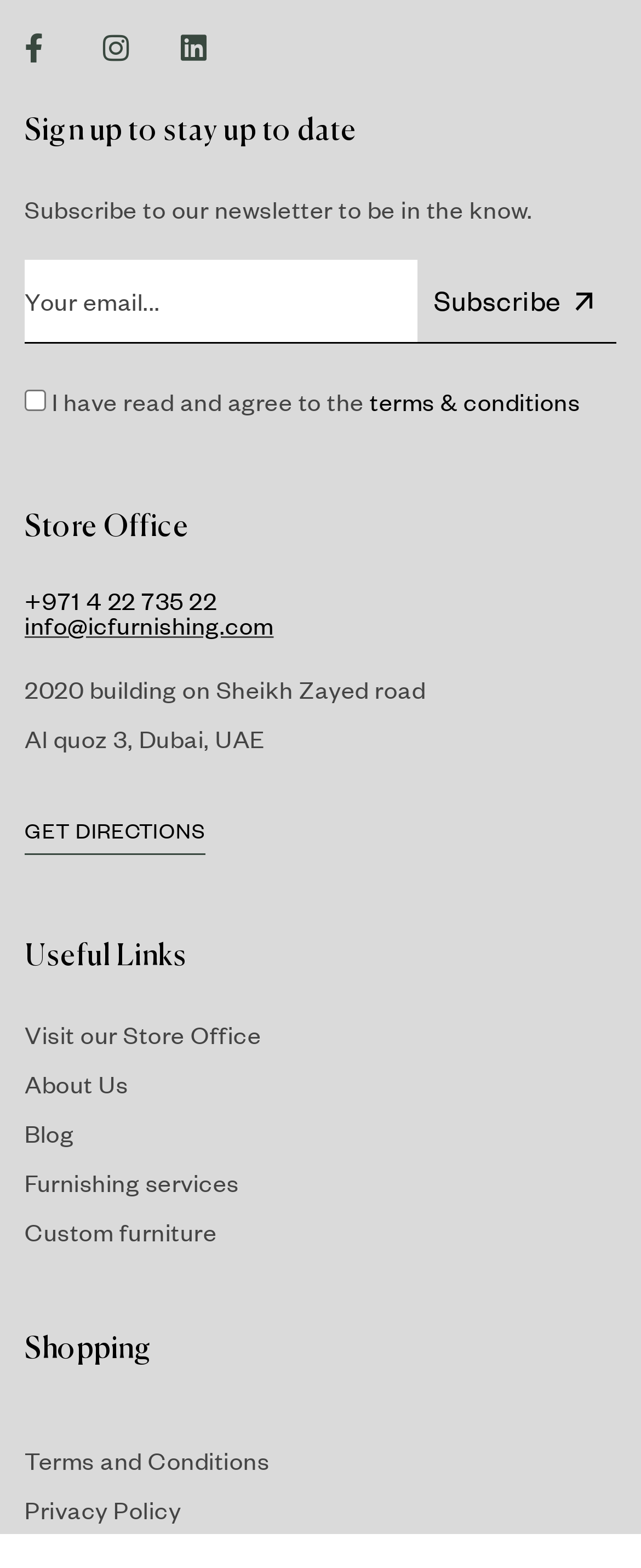What is the link to get directions to the Store Office?
From the screenshot, supply a one-word or short-phrase answer.

GET DIRECTIONS